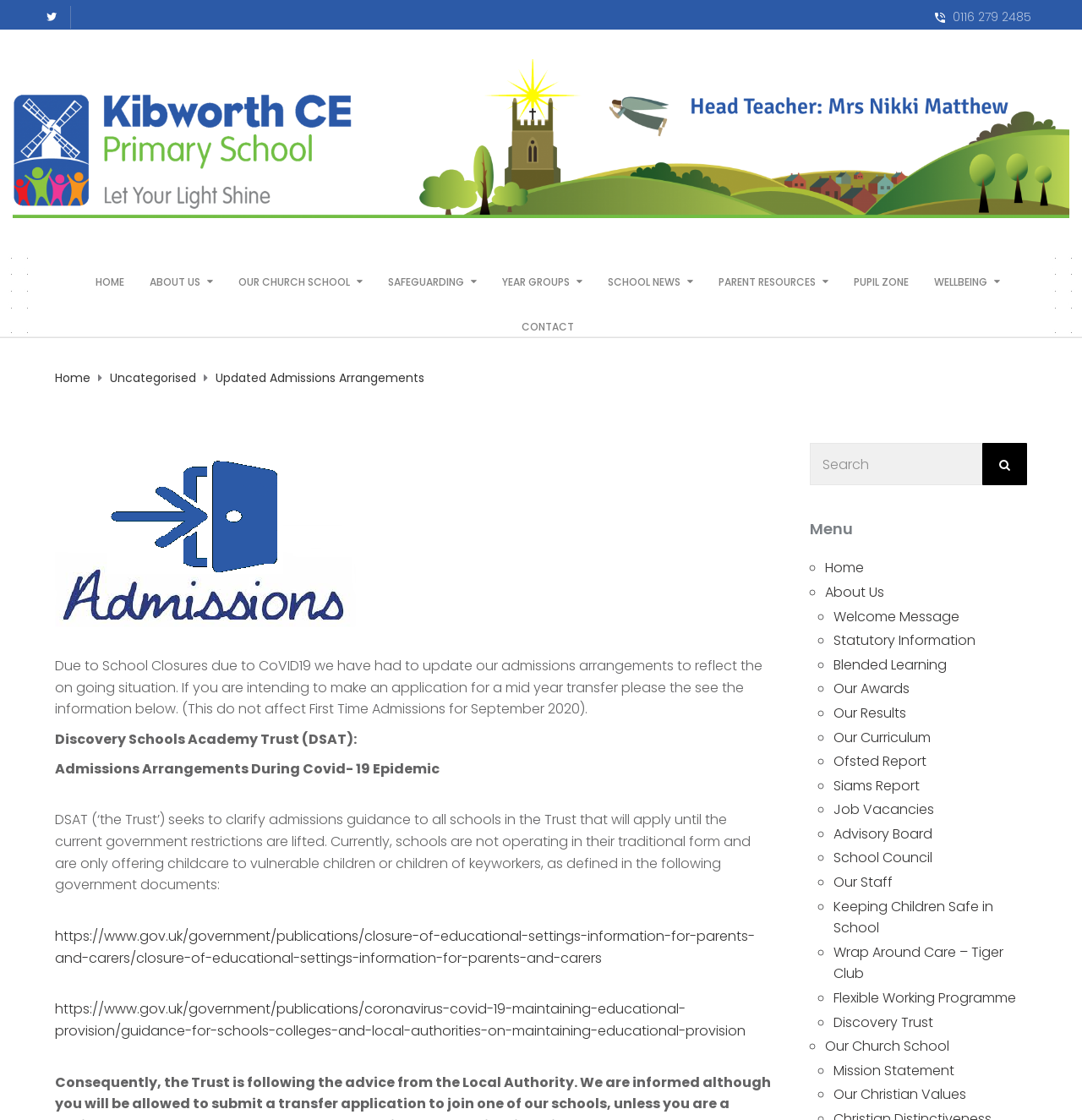Find the bounding box coordinates of the element to click in order to complete this instruction: "View 'Updated Admissions Arrangements'". The bounding box coordinates must be four float numbers between 0 and 1, denoted as [left, top, right, bottom].

[0.199, 0.33, 0.392, 0.345]